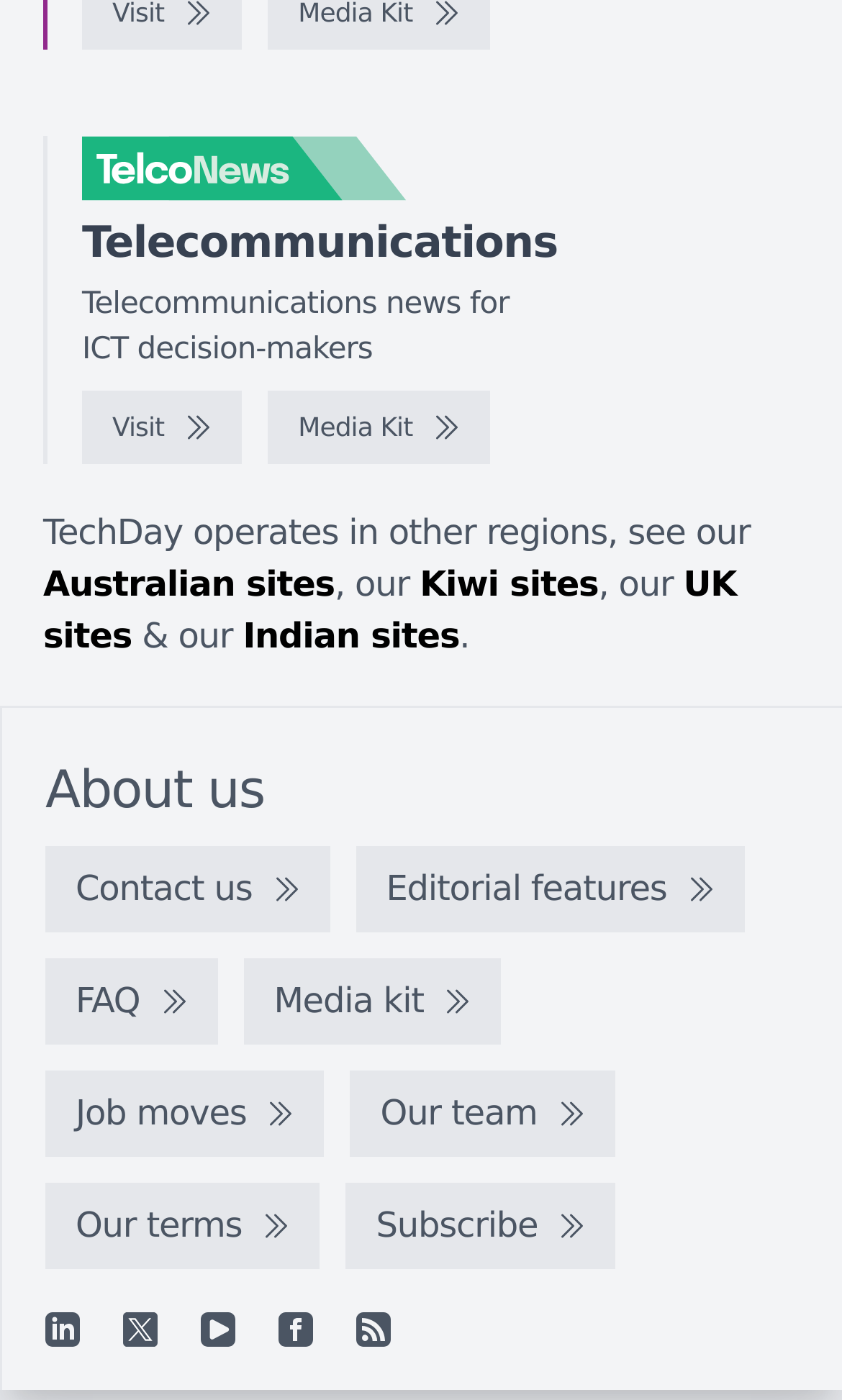Please specify the bounding box coordinates for the clickable region that will help you carry out the instruction: "Search for something".

None